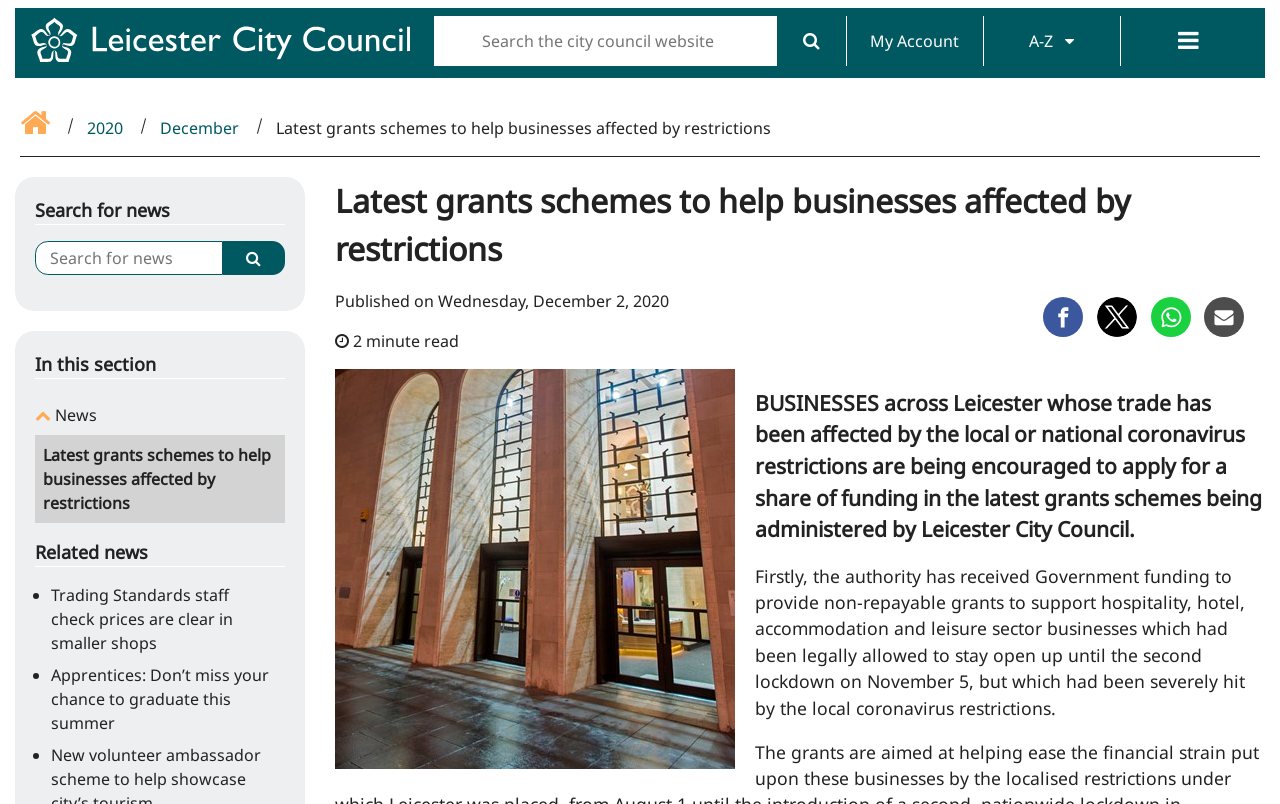Review the image closely and give a comprehensive answer to the question: What is the purpose of the latest grants schemes?

I found the answer by reading the static text 'BUSINESSES across Leicester whose trade has been affected by the local or national coronavirus restrictions are being encouraged to apply for a share of funding in the latest grants schemes...' which explains the purpose of the grants.